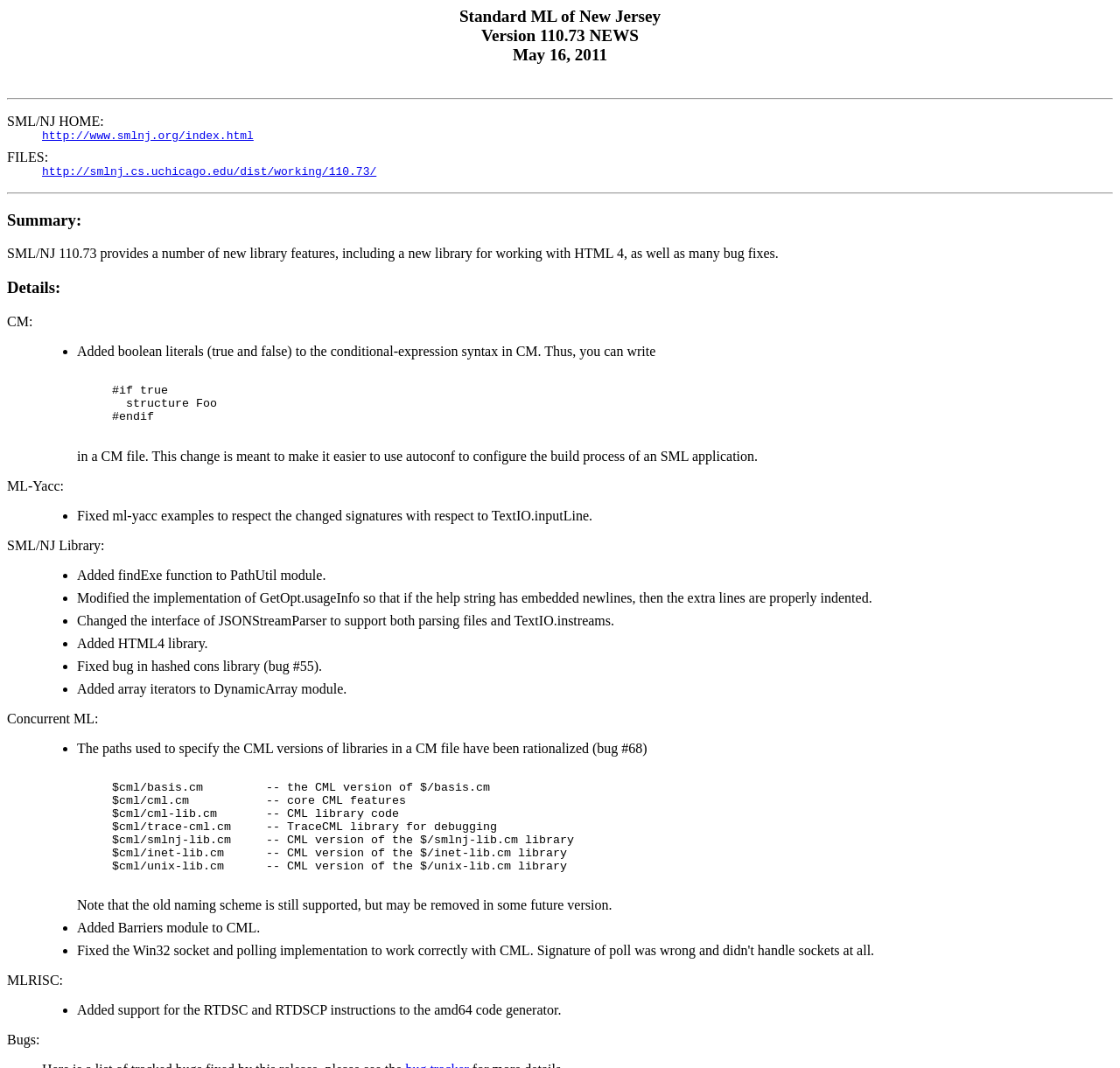Answer this question in one word or a short phrase: What is the link to the SML/NJ home page?

http://www.smlnj.org/index.html